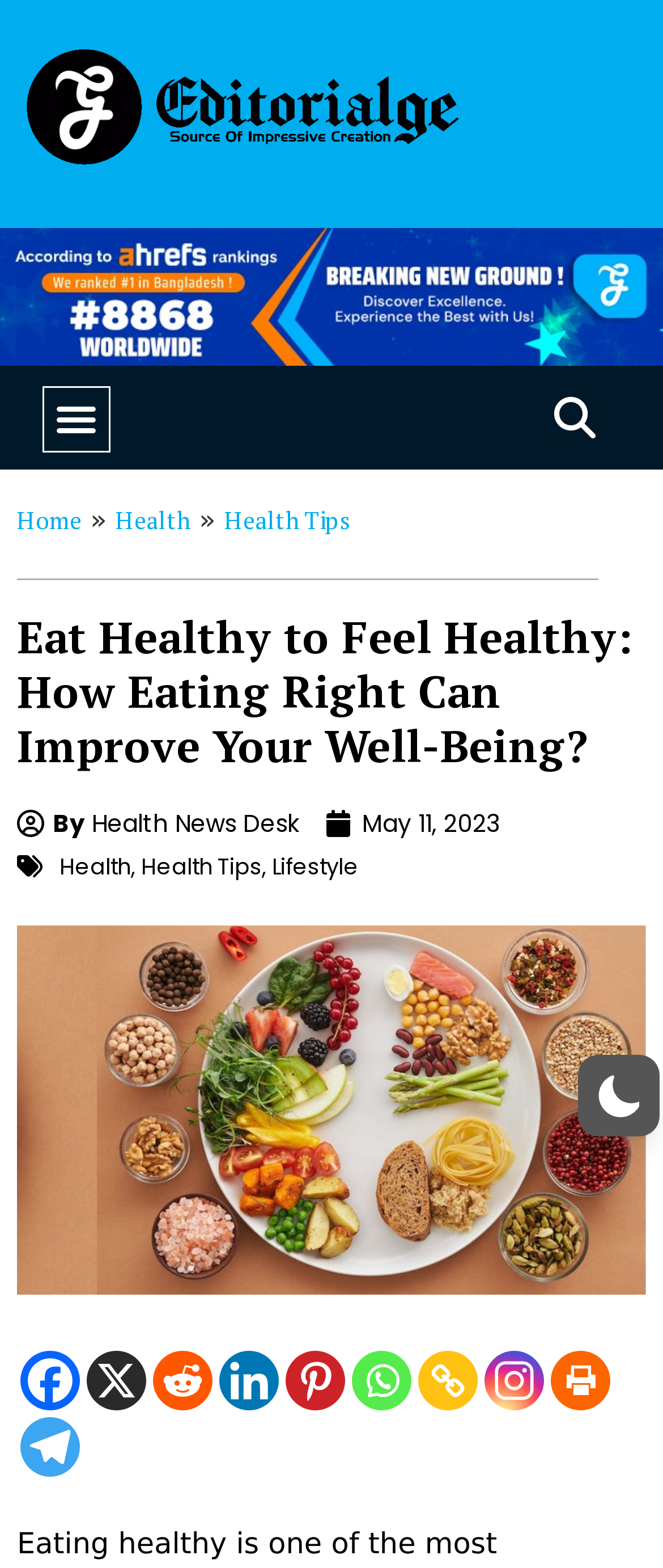Please find the bounding box coordinates of the section that needs to be clicked to achieve this instruction: "Read the article by Health News Desk".

[0.026, 0.514, 0.451, 0.537]